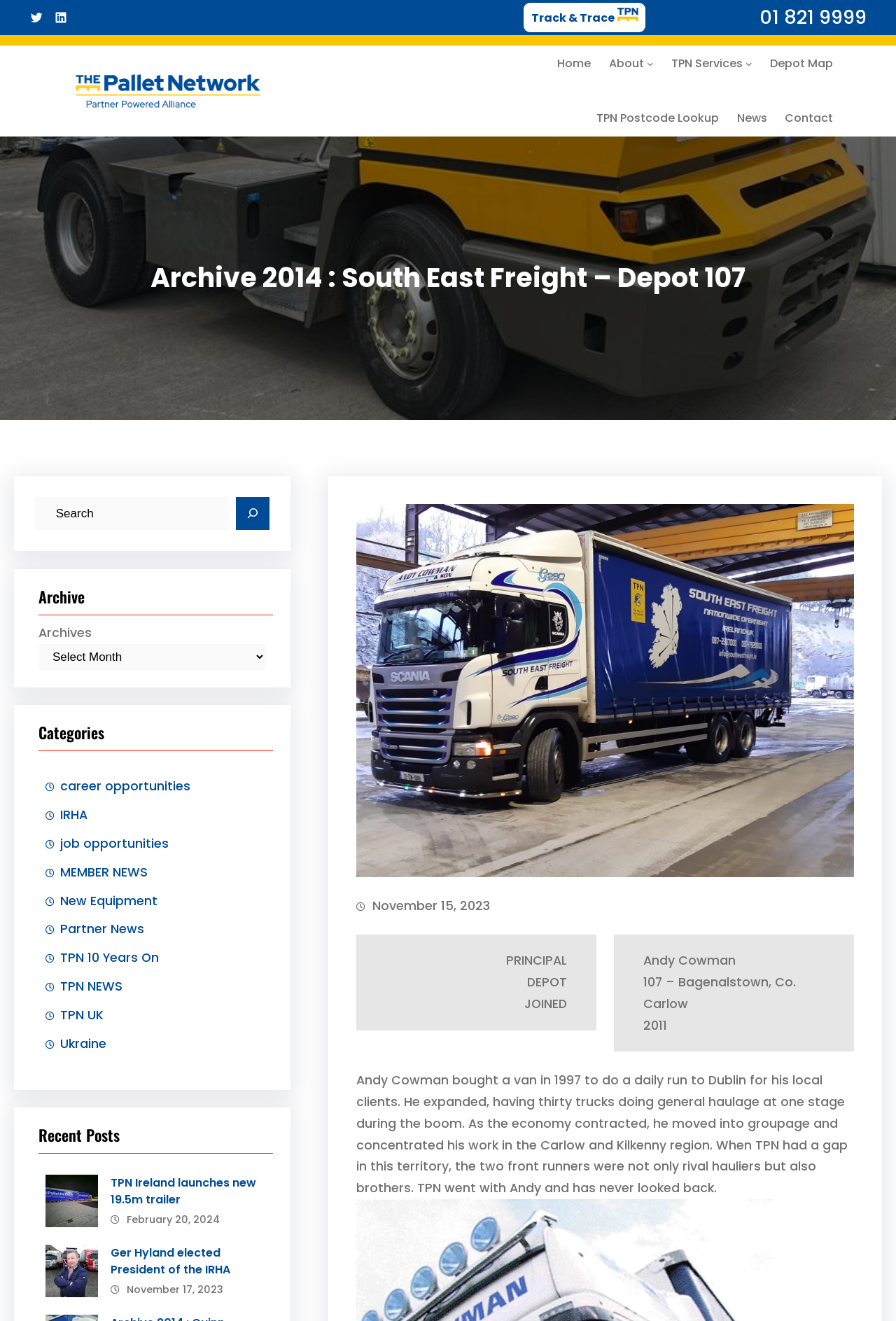What is the region where Andy Cowman concentrated his work?
We need a detailed and exhaustive answer to the question. Please elaborate.

I found the region by reading the static text element that describes Andy Cowman's history, which mentions that he concentrated his work in the Carlow and Kilkenny region.